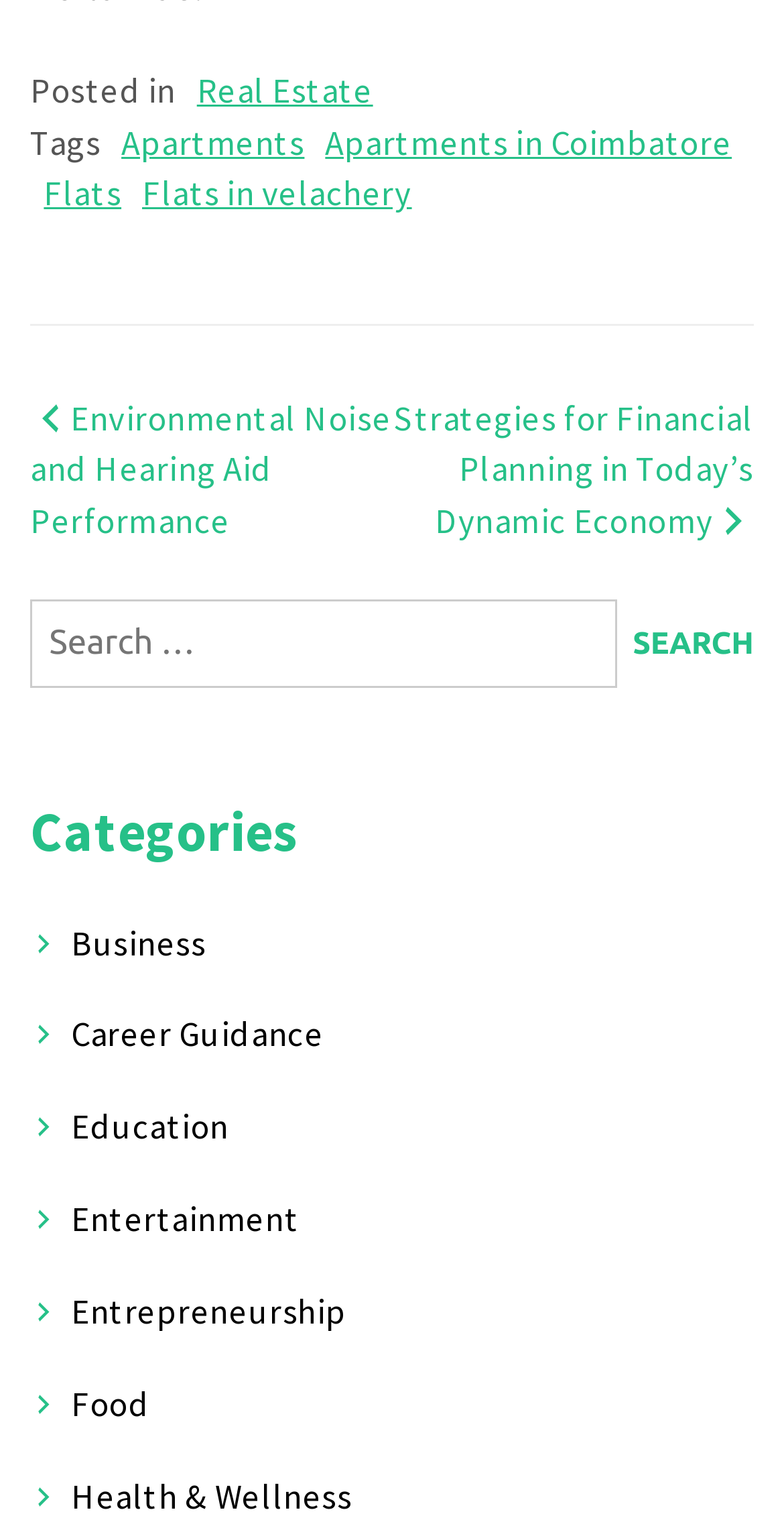Determine the bounding box coordinates of the clickable element to complete this instruction: "View post about Environmental Noise and Hearing Aid Performance". Provide the coordinates in the format of four float numbers between 0 and 1, [left, top, right, bottom].

[0.038, 0.261, 0.499, 0.357]